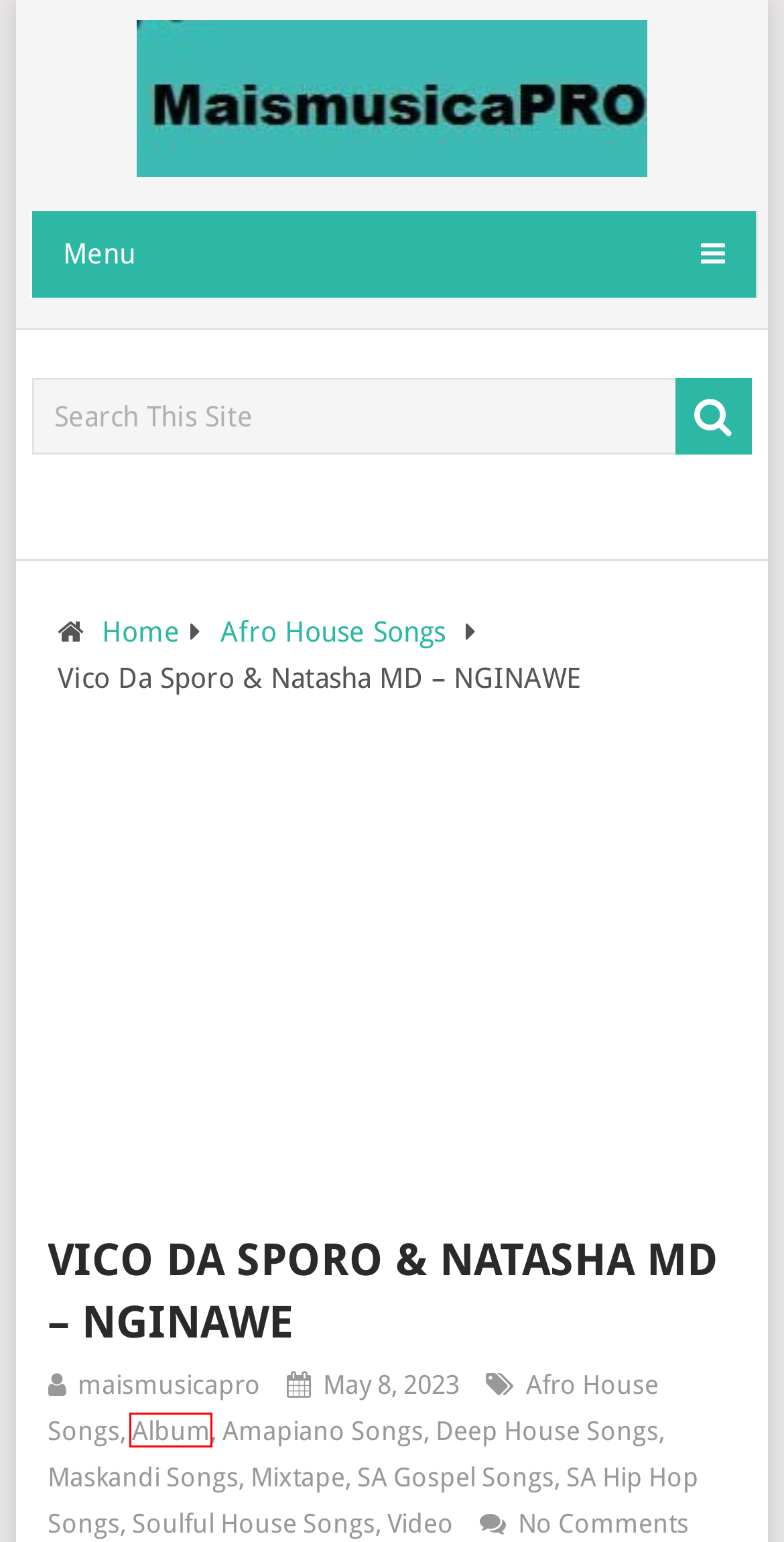Look at the screenshot of a webpage with a red bounding box and select the webpage description that best corresponds to the new page after clicking the element in the red box. Here are the options:
A. Latest Maskandi Songs MP3 Download 2024 | Maismusica PRO
B. Latest Mixtape MP3 Download 2024 | Maismusica PRO
C. maismusicapro | Maismusica PRO
D. Latest SA Gospel Songs MP3 Download 2024 | Maismusica PRO
E. Latest Album MP3 Download 2024 | Maismusica PRO
F. Latest Video MP3 Download 2024 | Maismusica PRO
G. Maismusic PRO: Latest South African Music MP3 Download
H. Latest Soulful House Songs MP3 Download 2024 | Maismusica PRO

E